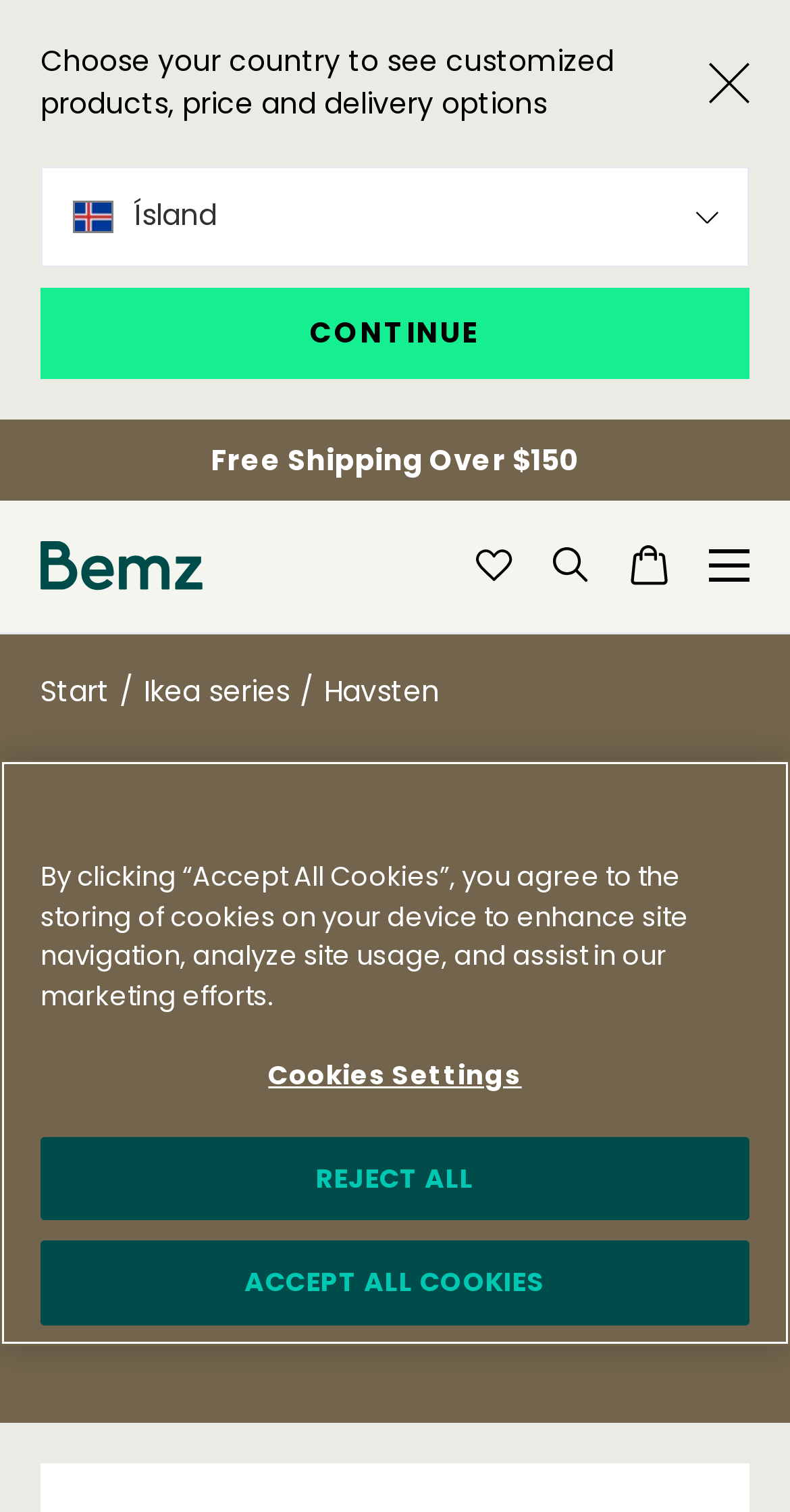Based on the element description, predict the bounding box coordinates (top-left x, top-left y, bottom-right x, bottom-right y) for the UI element in the screenshot: ACCEPT ALL COOKIES

[0.051, 0.821, 0.949, 0.877]